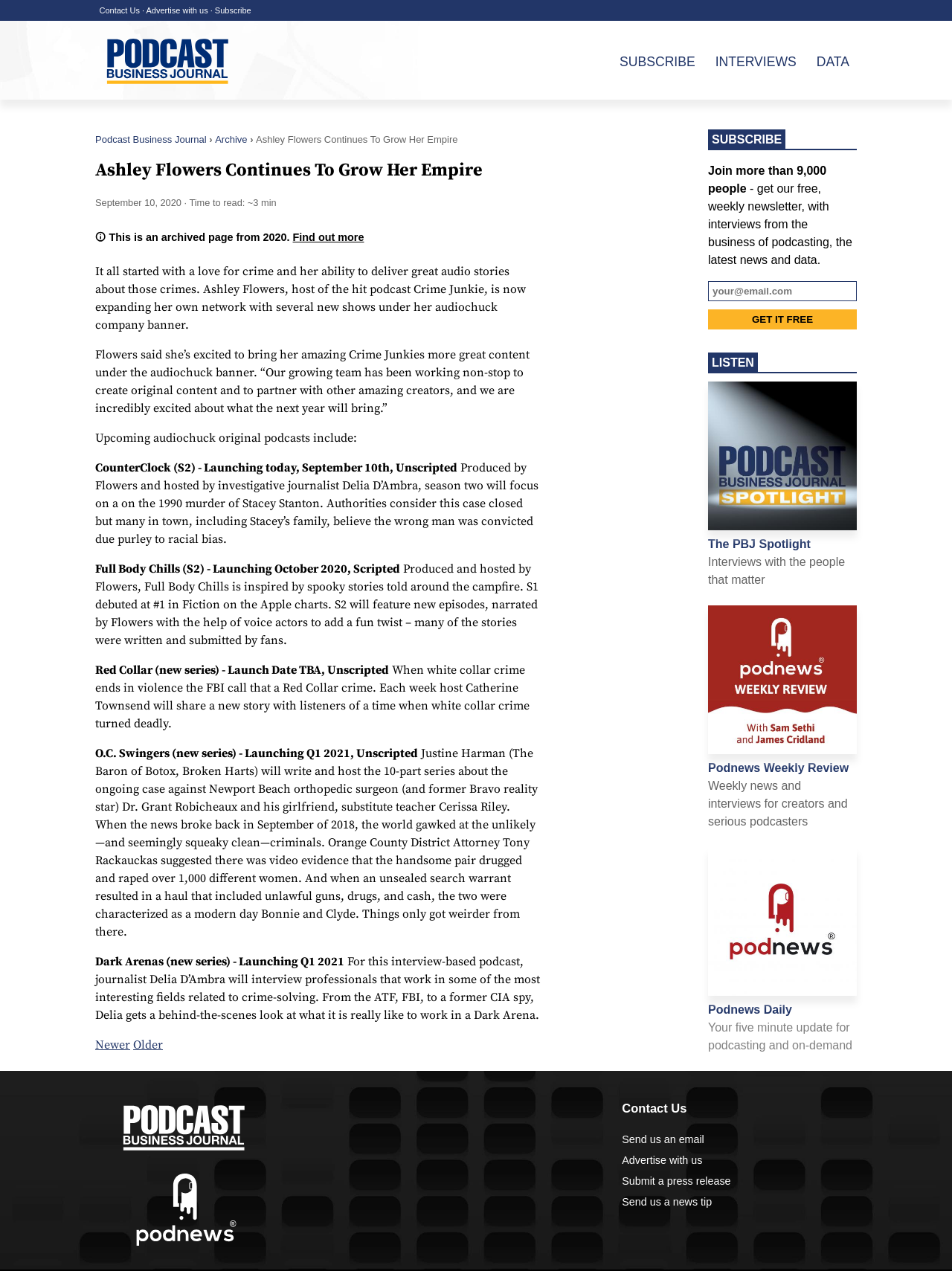Please identify the bounding box coordinates of the area that needs to be clicked to follow this instruction: "Advertise with us".

[0.154, 0.005, 0.218, 0.012]